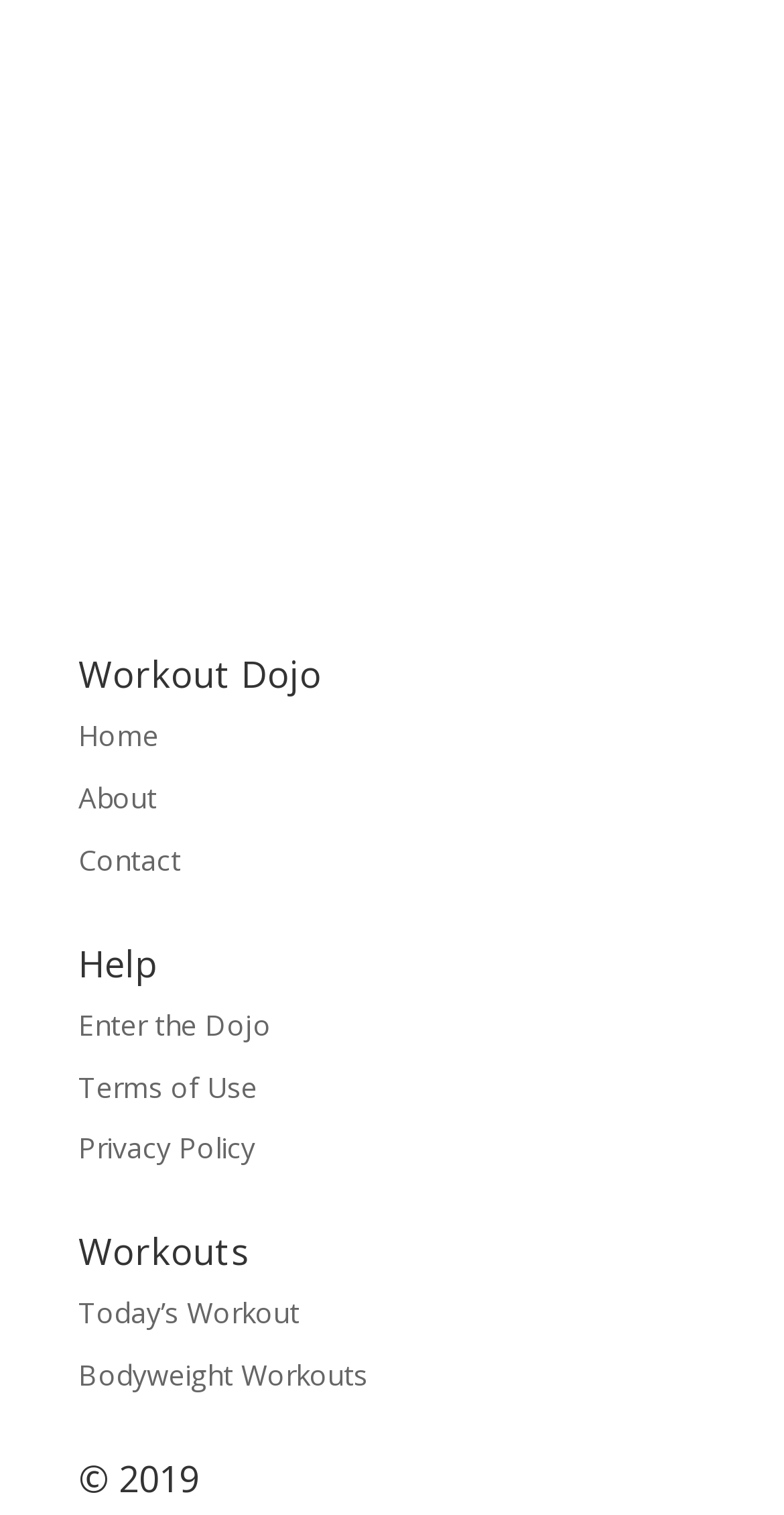Please respond in a single word or phrase: 
What is the last link on the webpage?

Bodyweight Workouts